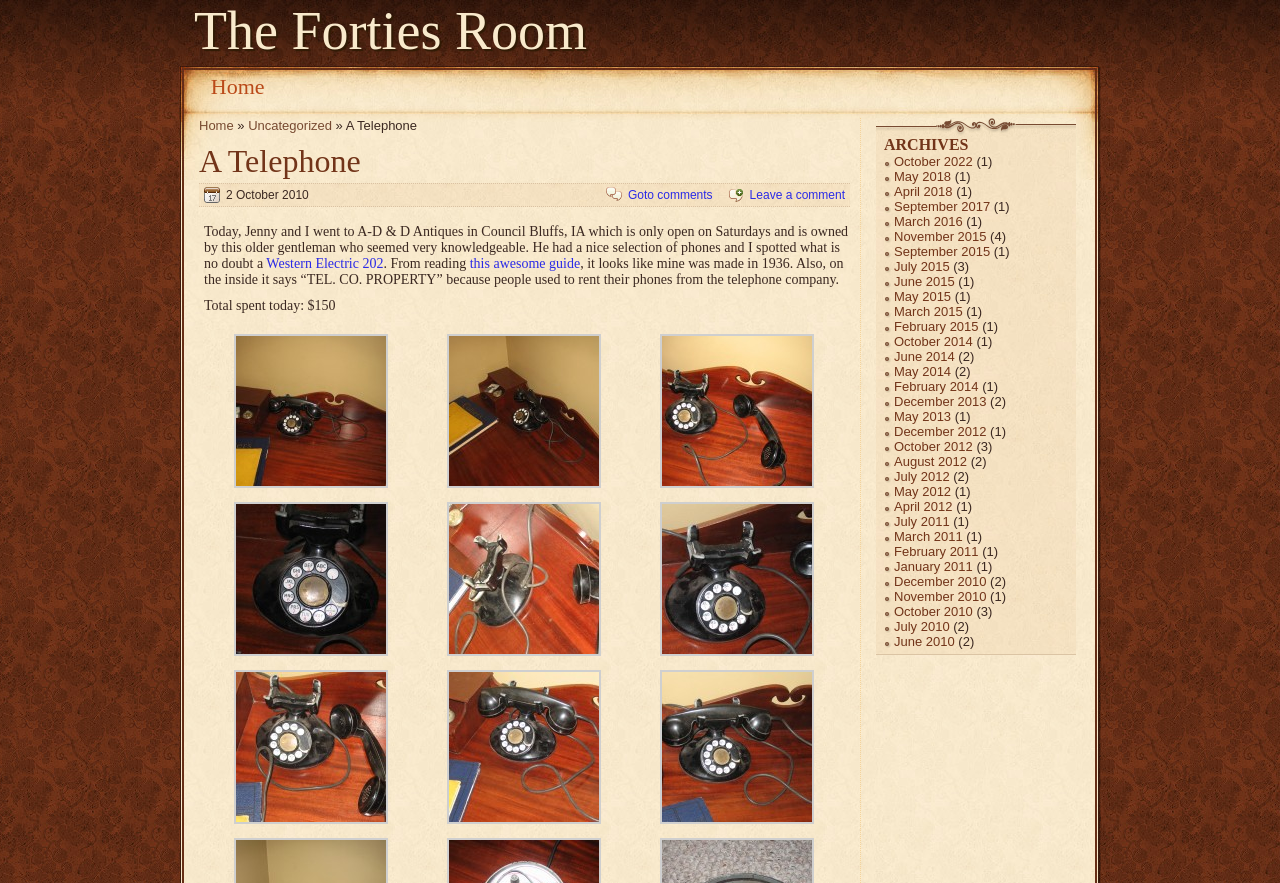Could you specify the bounding box coordinates for the clickable section to complete the following instruction: "Go to Home"?

[0.149, 0.075, 0.222, 0.122]